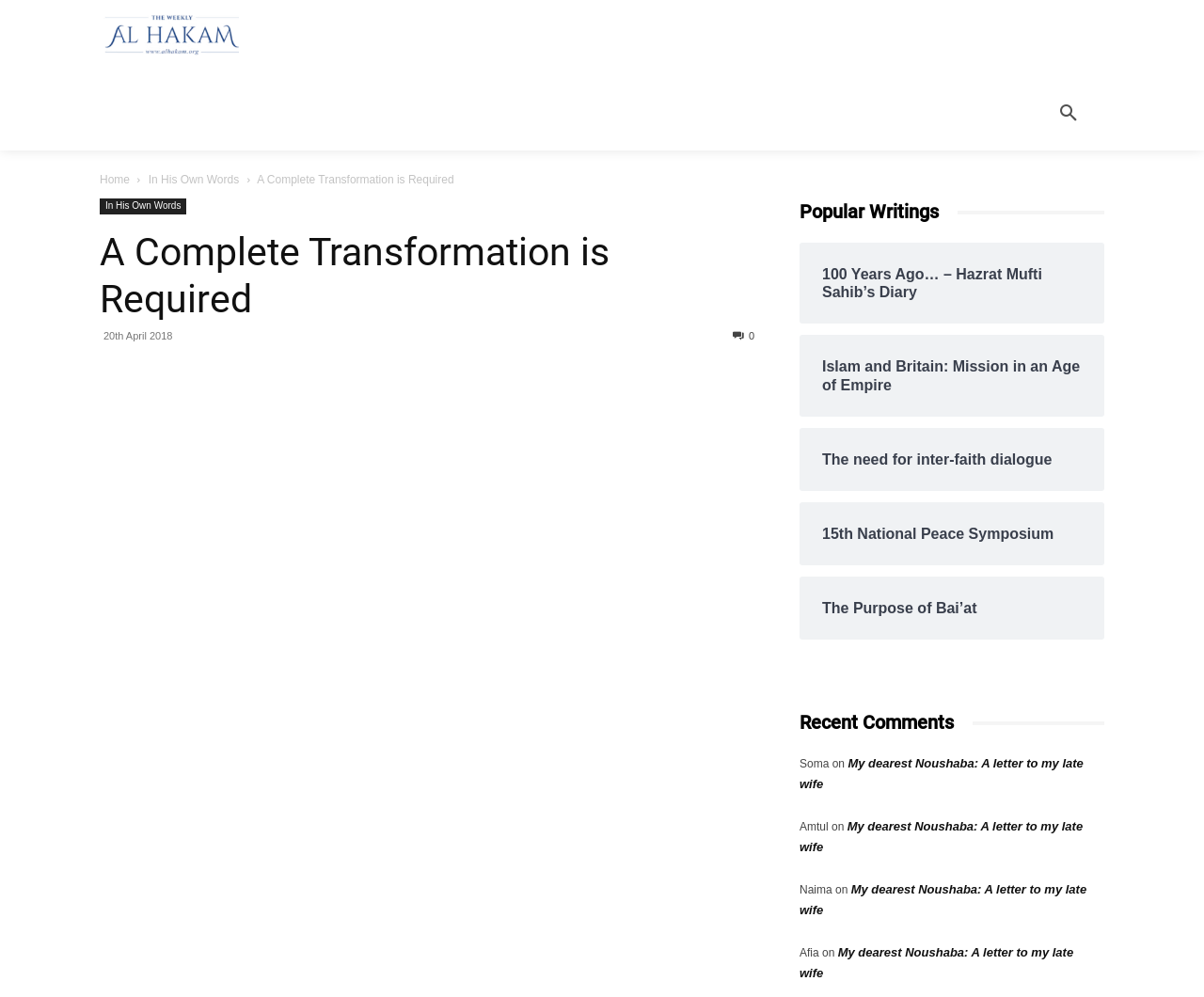Locate the bounding box coordinates of the UI element described by: "The need for inter-faith dialogue". Provide the coordinates as four float numbers between 0 and 1, formatted as [left, top, right, bottom].

[0.683, 0.452, 0.898, 0.47]